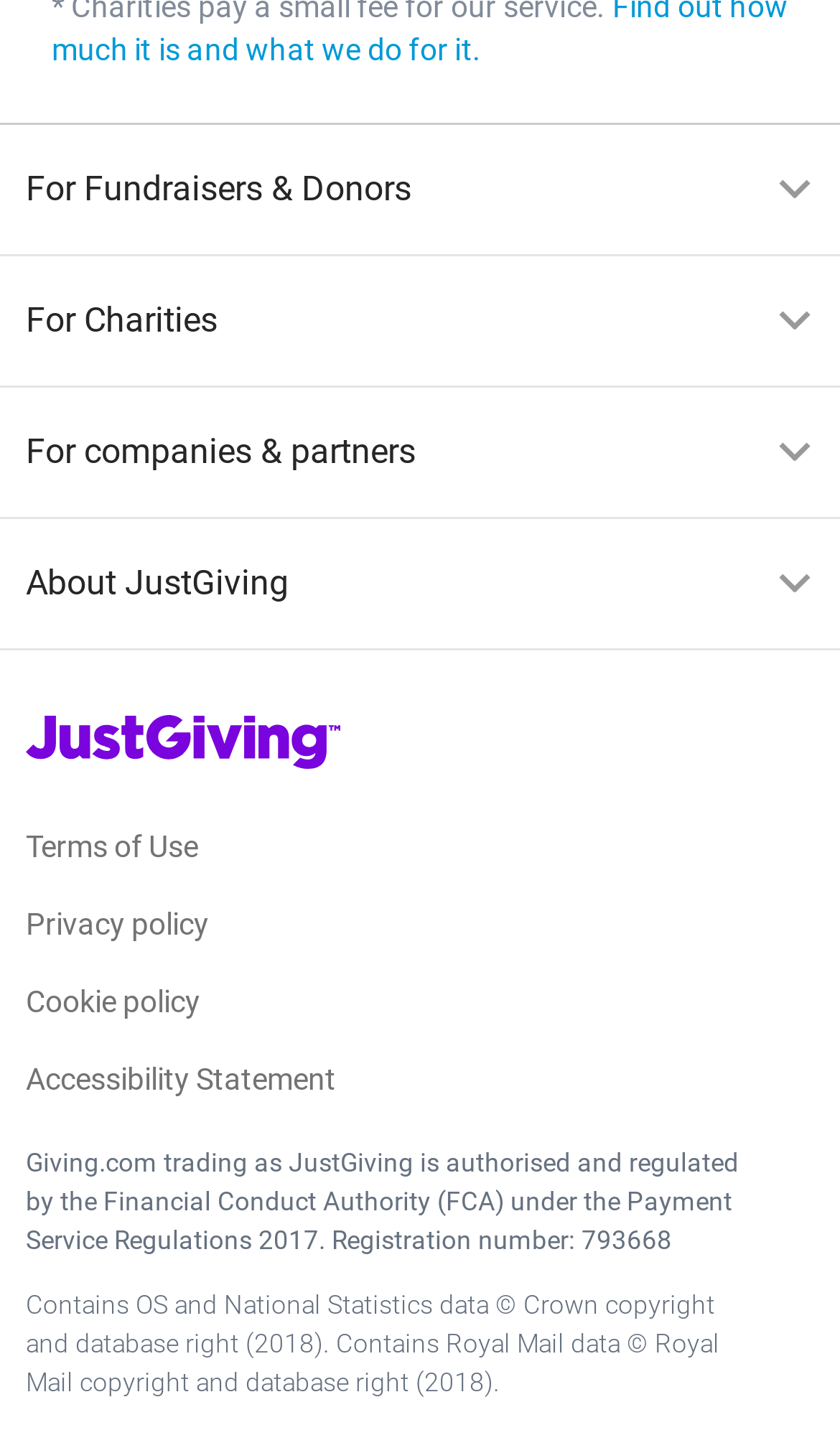Indicate the bounding box coordinates of the element that needs to be clicked to satisfy the following instruction: "Click on For Fundraisers & Donors". The coordinates should be four float numbers between 0 and 1, i.e., [left, top, right, bottom].

[0.0, 0.086, 1.0, 0.175]